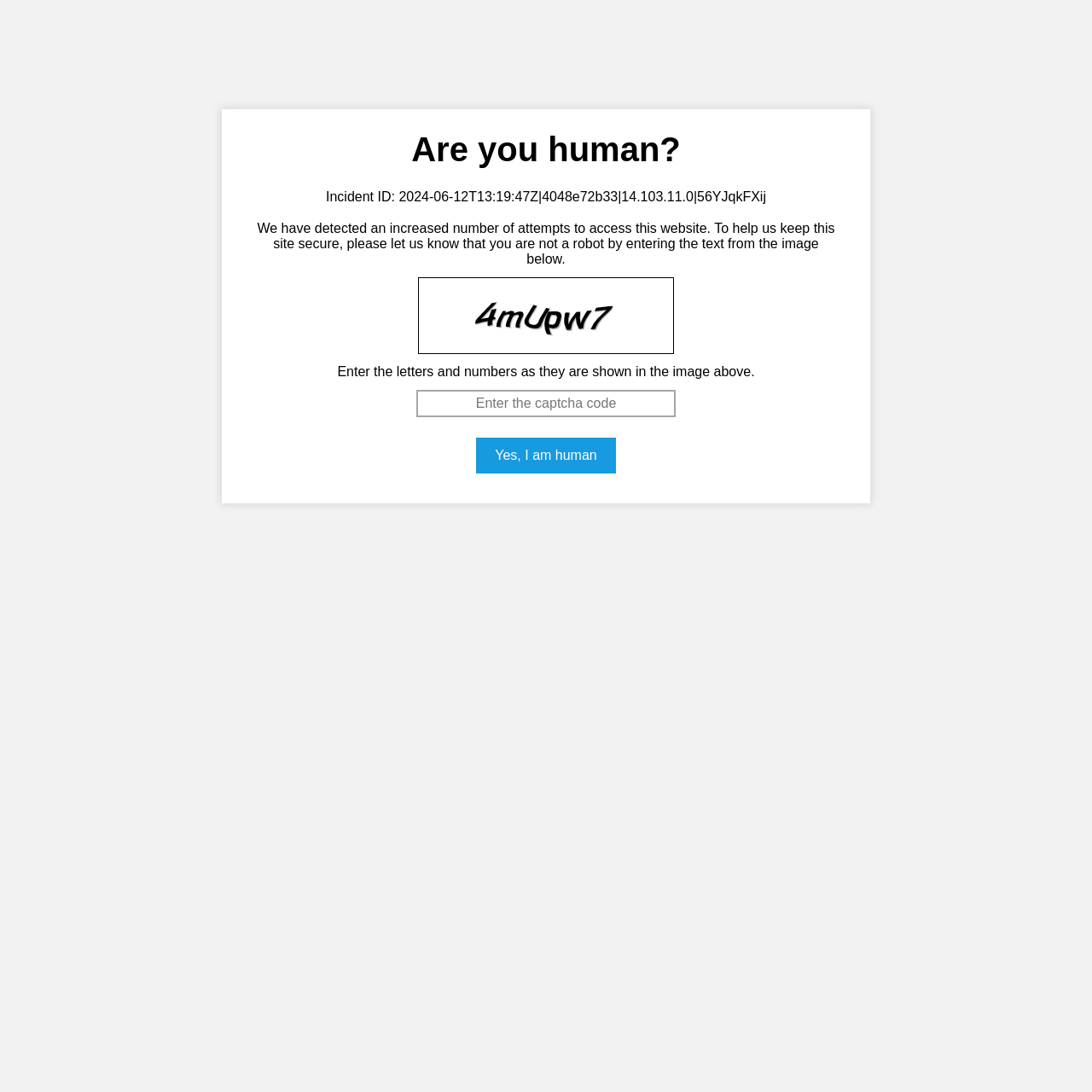Utilize the information from the image to answer the question in detail:
What is required to enter in the textbox?

The textbox on the webpage is labeled 'Enter the captcha code' and is marked as required. This indicates that the user needs to enter the sequence of letters and numbers shown in the captcha image in order to proceed.